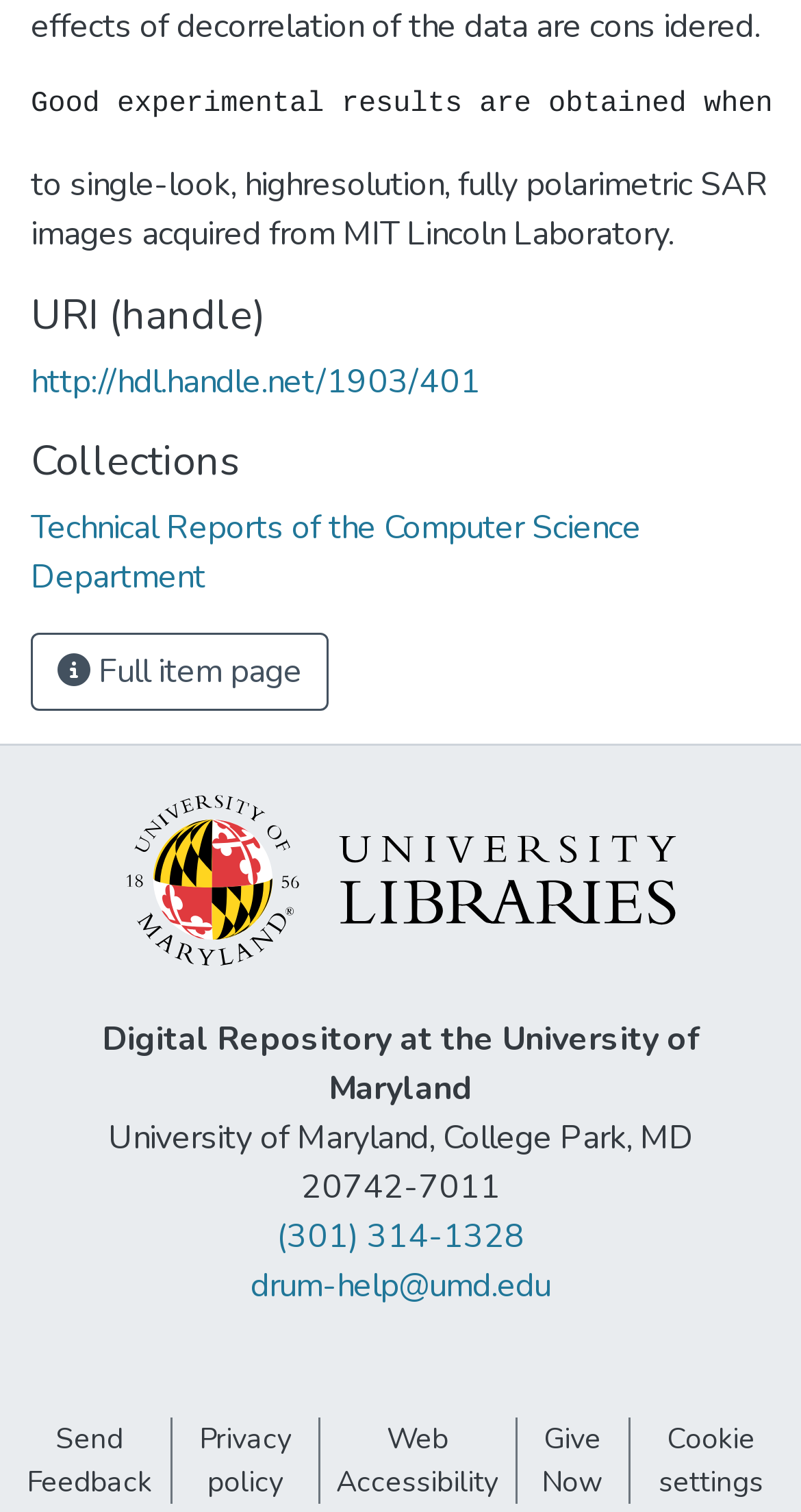Please determine the bounding box coordinates for the UI element described here. Use the format (top-left x, top-left y, bottom-right x, bottom-right y) with values bounded between 0 and 1: Consumer Goods

None